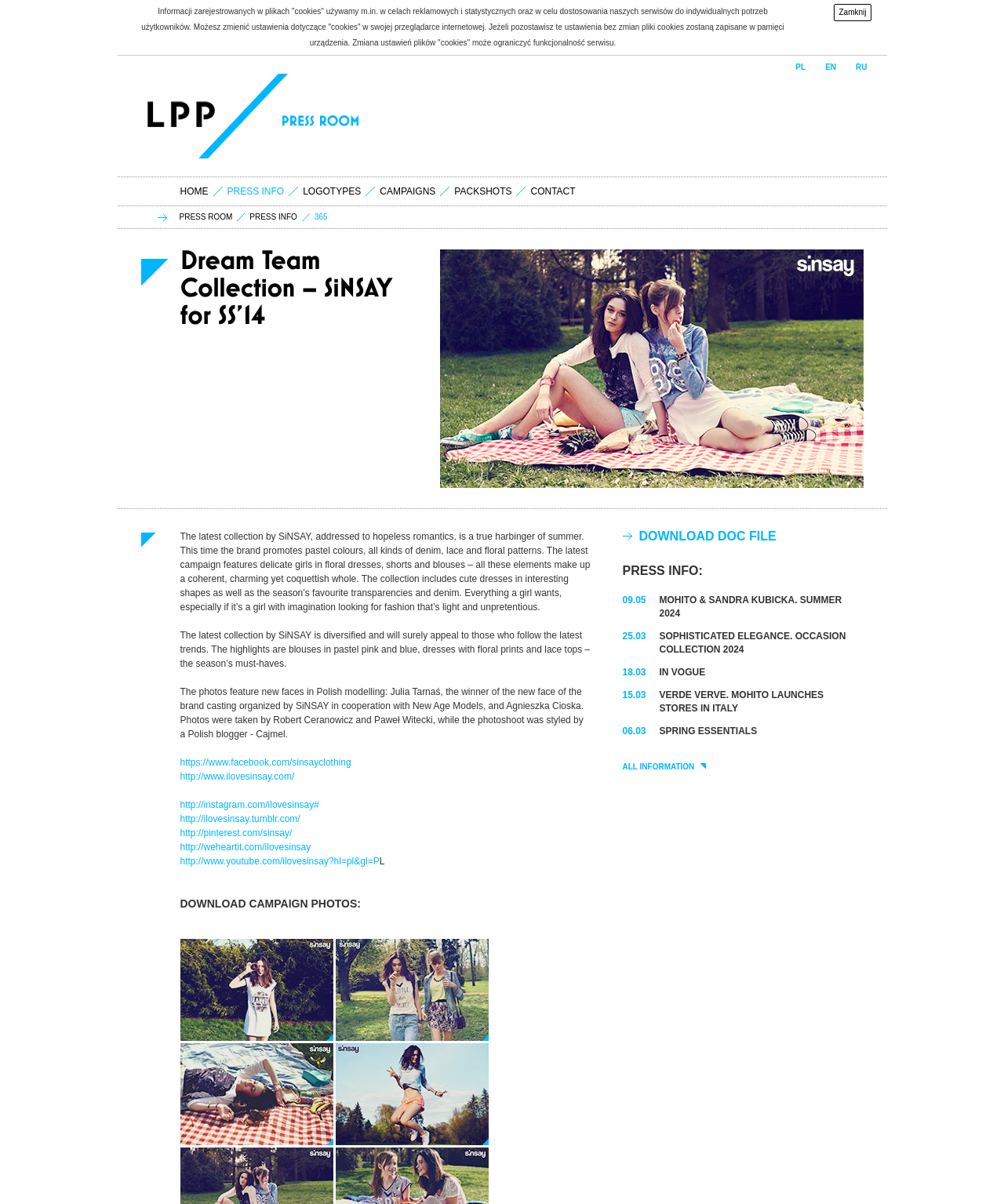What is the theme of the latest collection?
Carefully analyze the image and provide a thorough answer to the question.

The webpage describes the latest collection as a 'true harbinger of summer', which suggests that the theme of the collection is summer. The collection features pastel colors, denim, lace, and floral patterns, which are all reminiscent of summer.